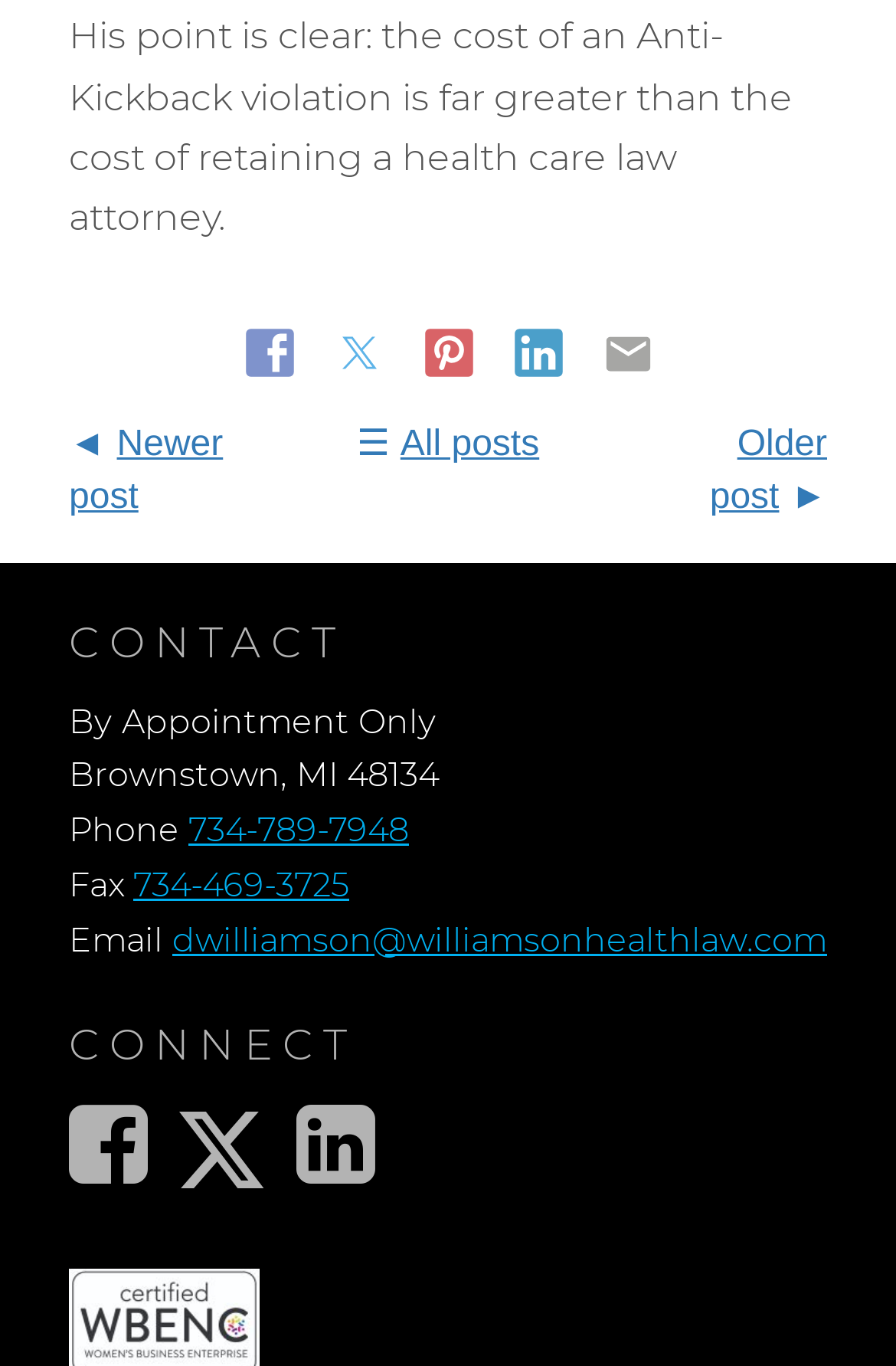Please give the bounding box coordinates of the area that should be clicked to fulfill the following instruction: "Share on Facebook". The coordinates should be in the format of four float numbers from 0 to 1, i.e., [left, top, right, bottom].

[0.268, 0.242, 0.342, 0.274]